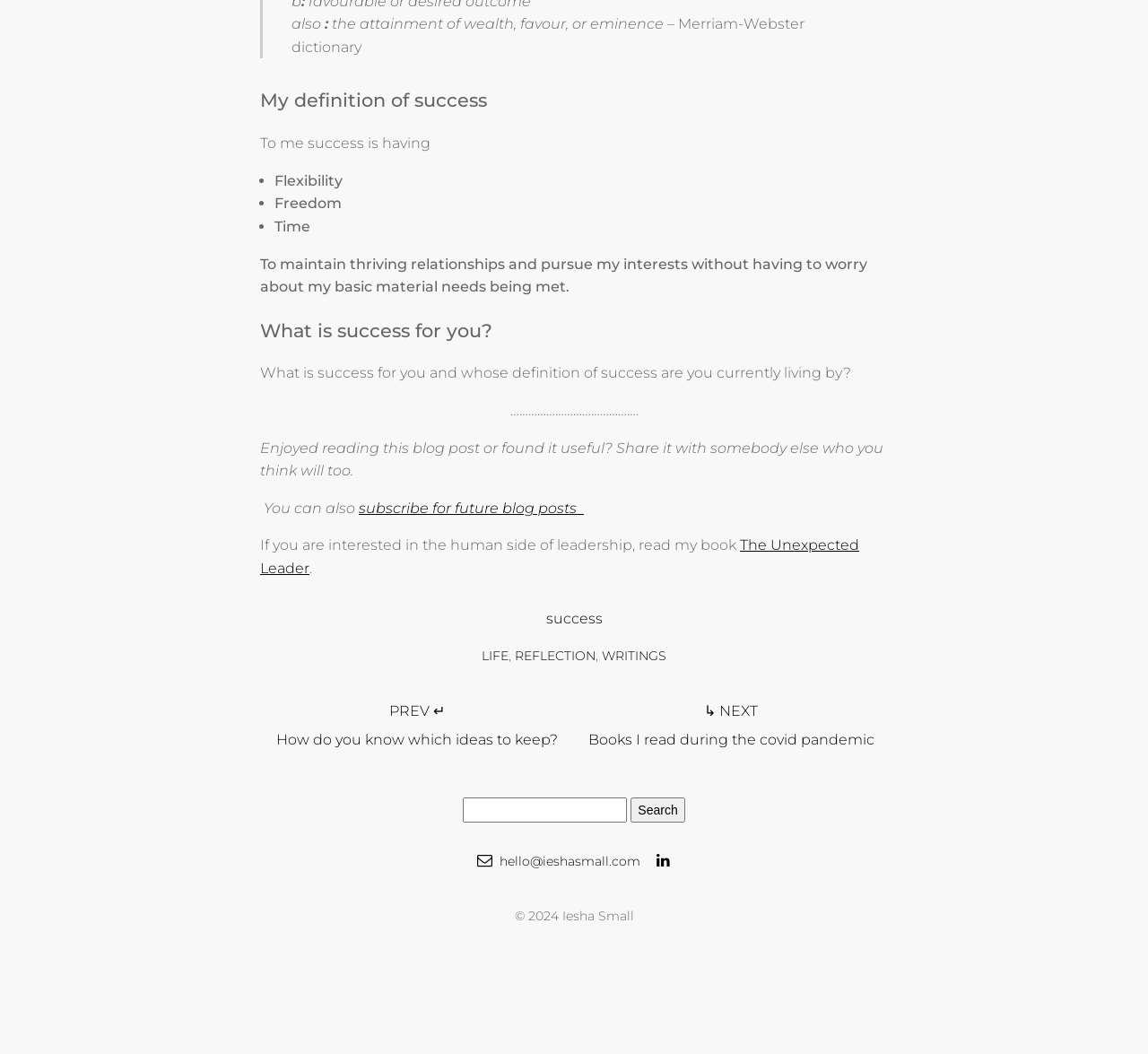Please identify the bounding box coordinates of the area I need to click to accomplish the following instruction: "go to the previous post".

[0.227, 0.661, 0.5, 0.716]